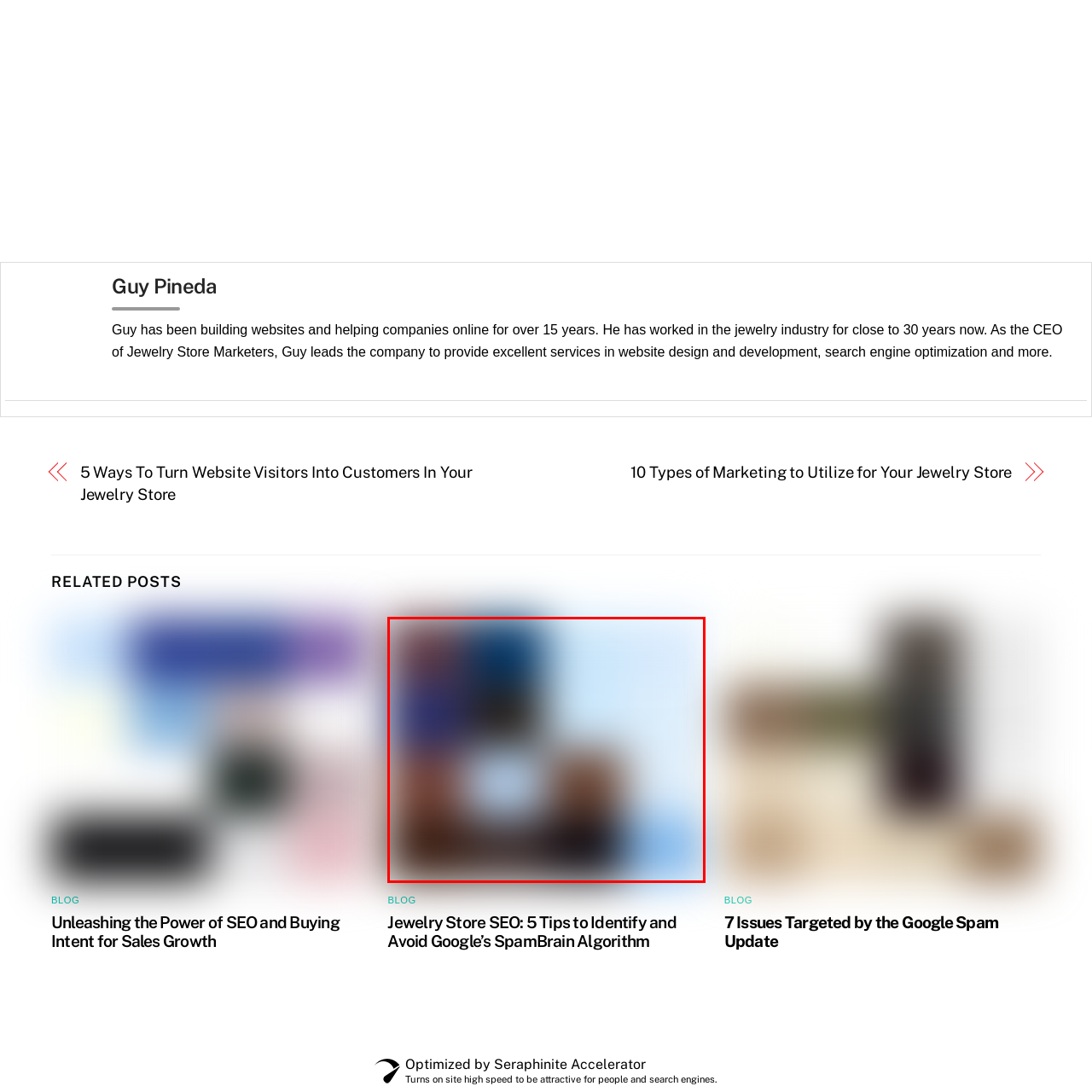What industry is the website design and online marketing strategies for?
Observe the image inside the red bounding box carefully and formulate a detailed answer based on what you can infer from the visual content.

The caption specifically mentions that the website design and online marketing strategies are for the jewelry industry, which suggests that the professional environment is focused on providing digital services for jewelry-related businesses.